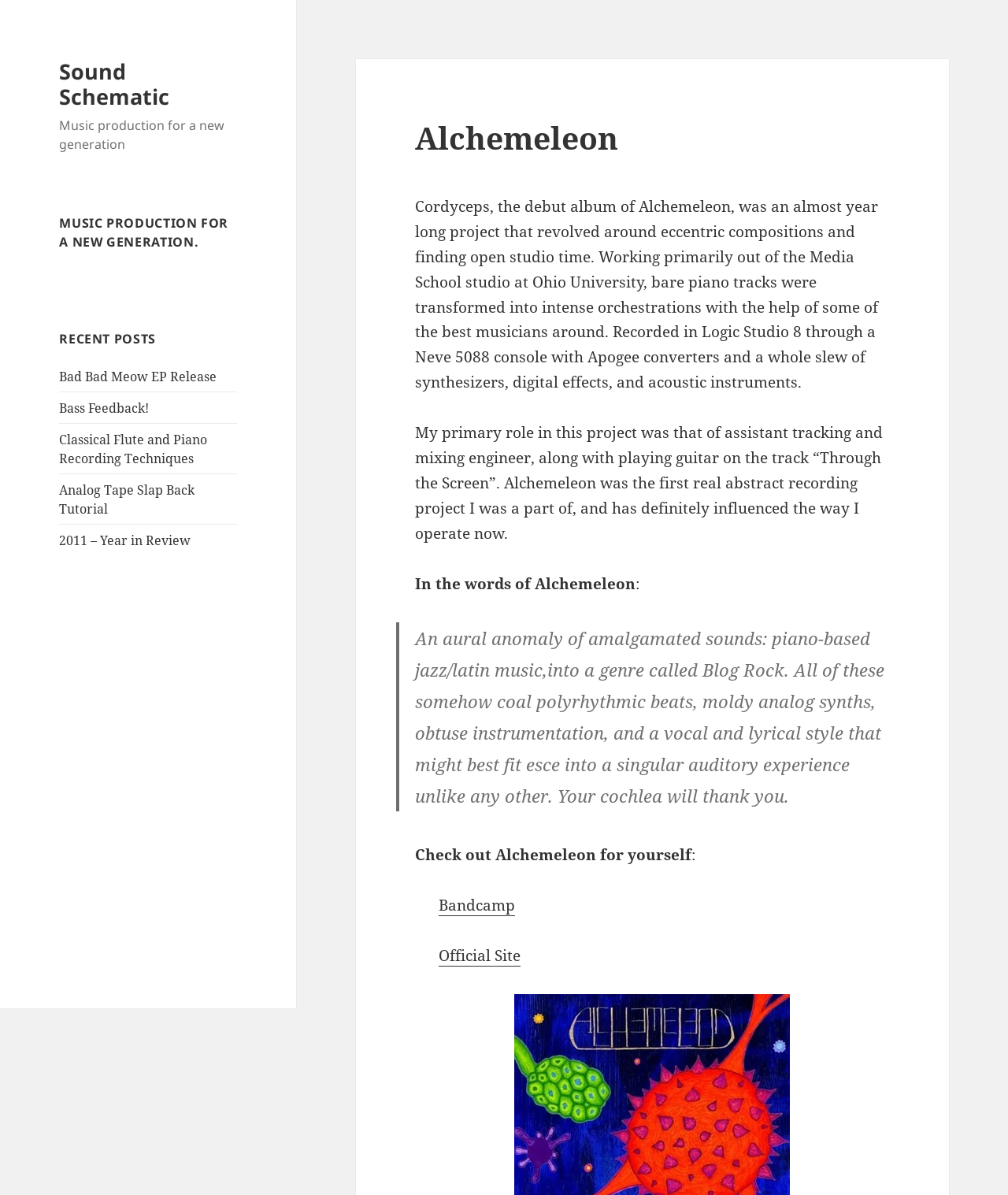Based on the image, provide a detailed response to the question:
What is the name of the university mentioned?

The name of the university mentioned is Ohio University, where the author worked primarily out of the Media School studio, as stated in the text 'Working primarily out of the Media School studio at Ohio University...'.